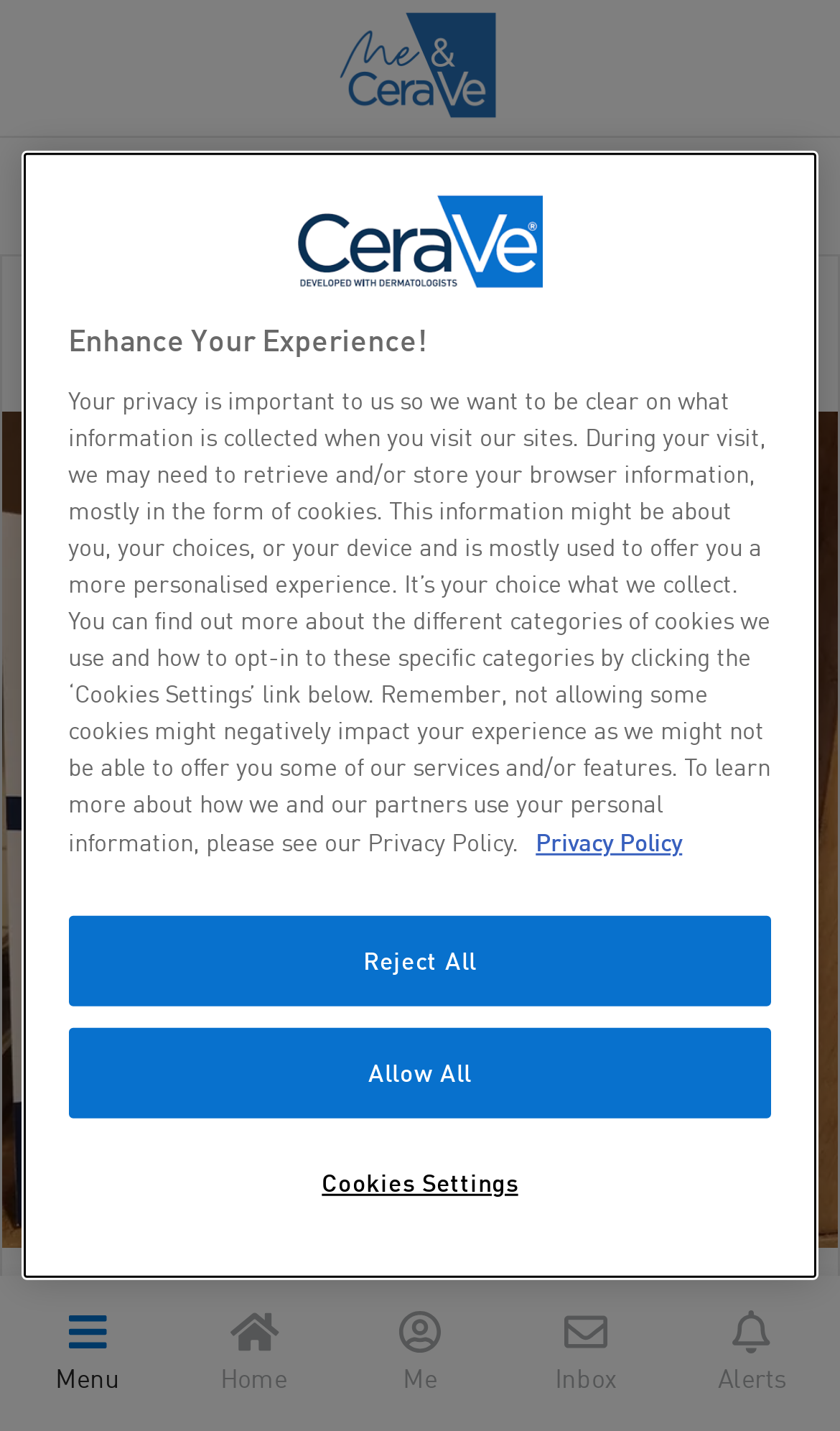Answer with a single word or phrase: 
What is the type of product being reviewed?

Facial Moisurising Lotion